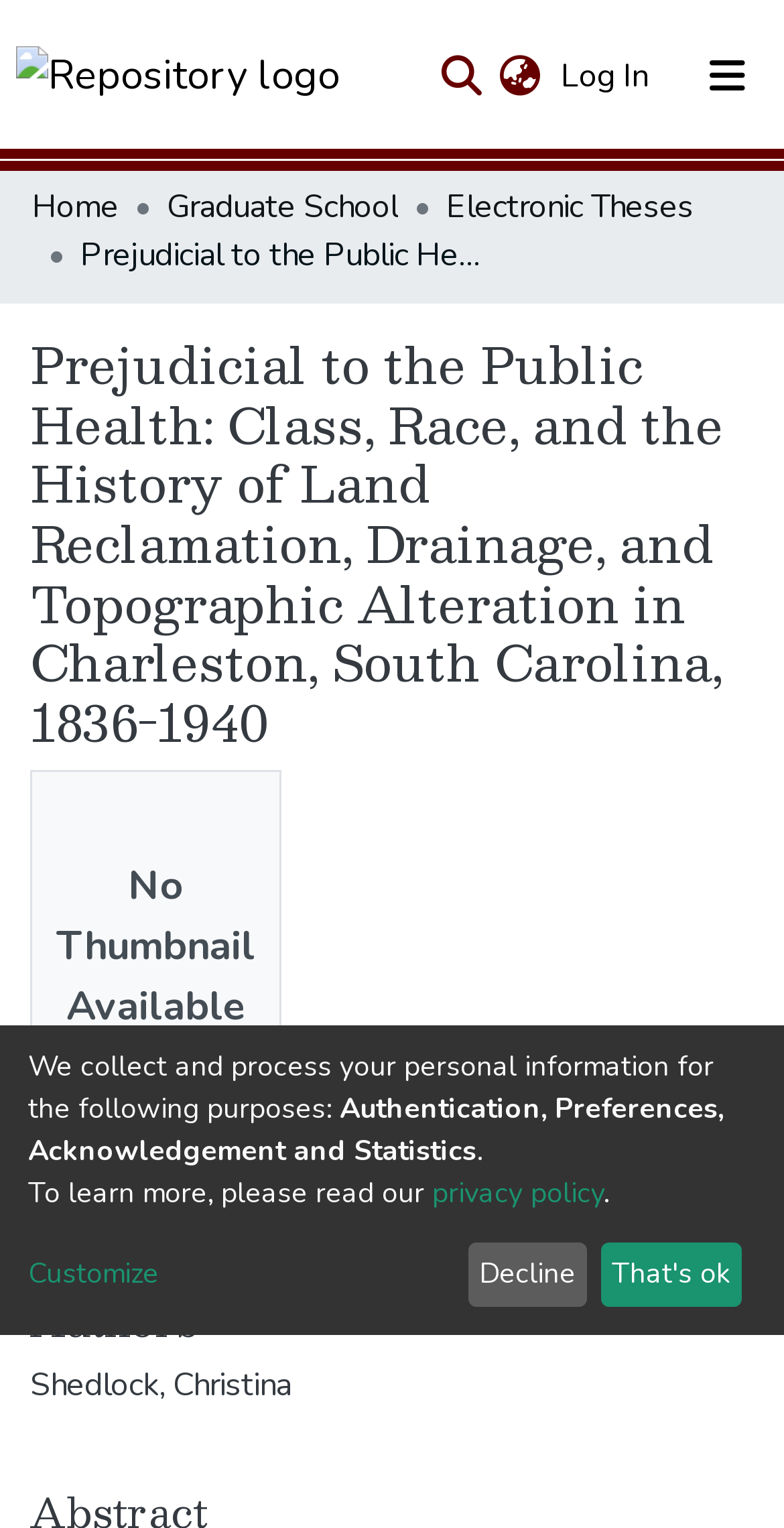What is the title of the document?
Look at the screenshot and give a one-word or phrase answer.

Prejudicial to the Public Health